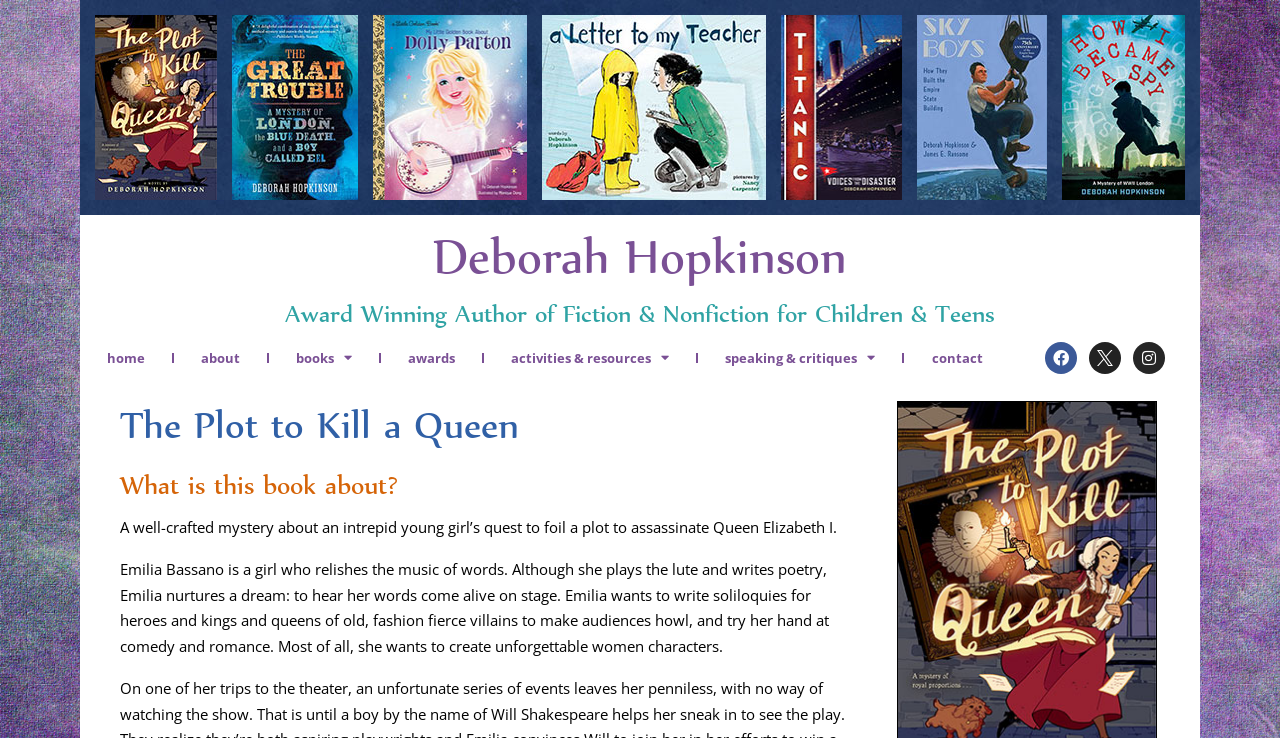Please find the bounding box coordinates for the clickable element needed to perform this instruction: "Visit the author's homepage".

[0.062, 0.454, 0.134, 0.516]